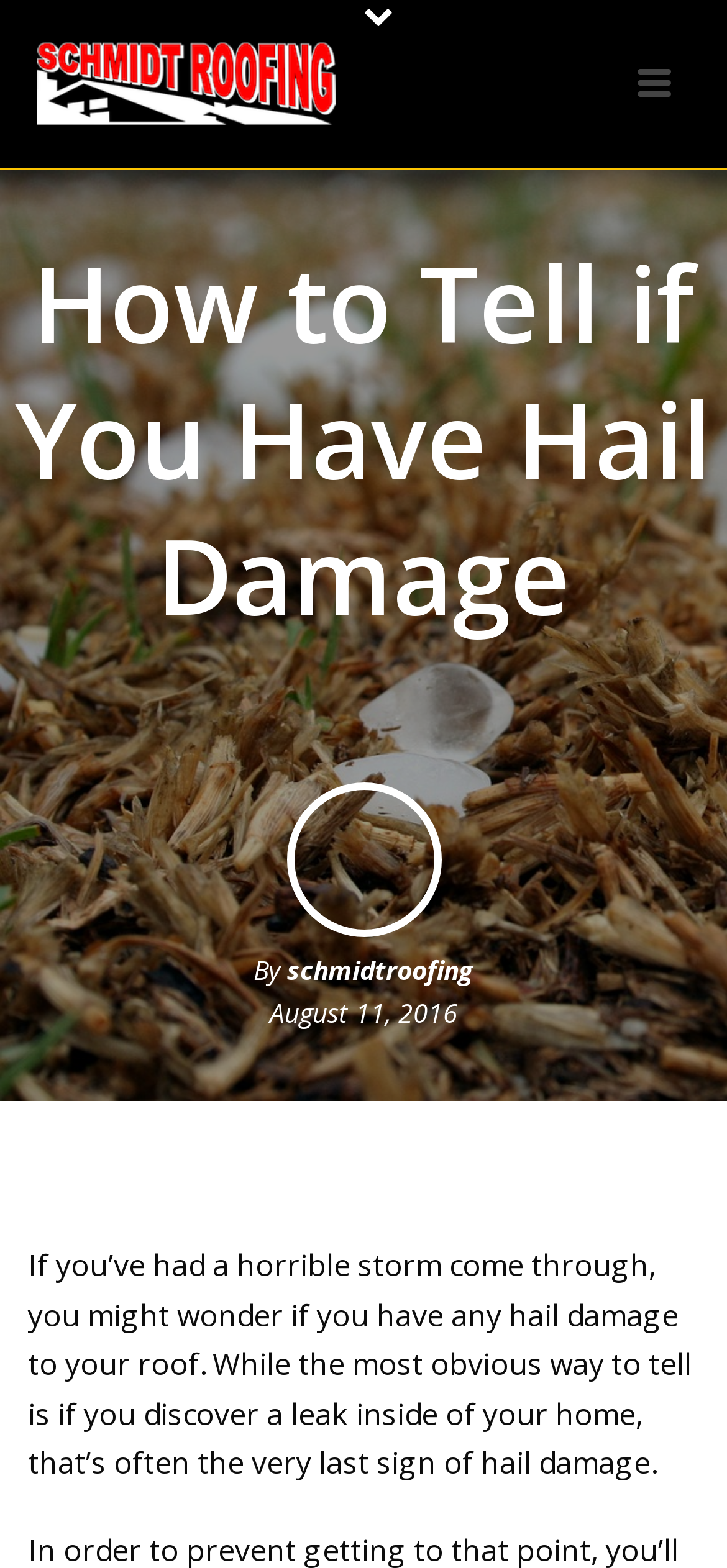Identify and provide the bounding box for the element described by: "August 11, 2016".

[0.371, 0.635, 0.629, 0.657]